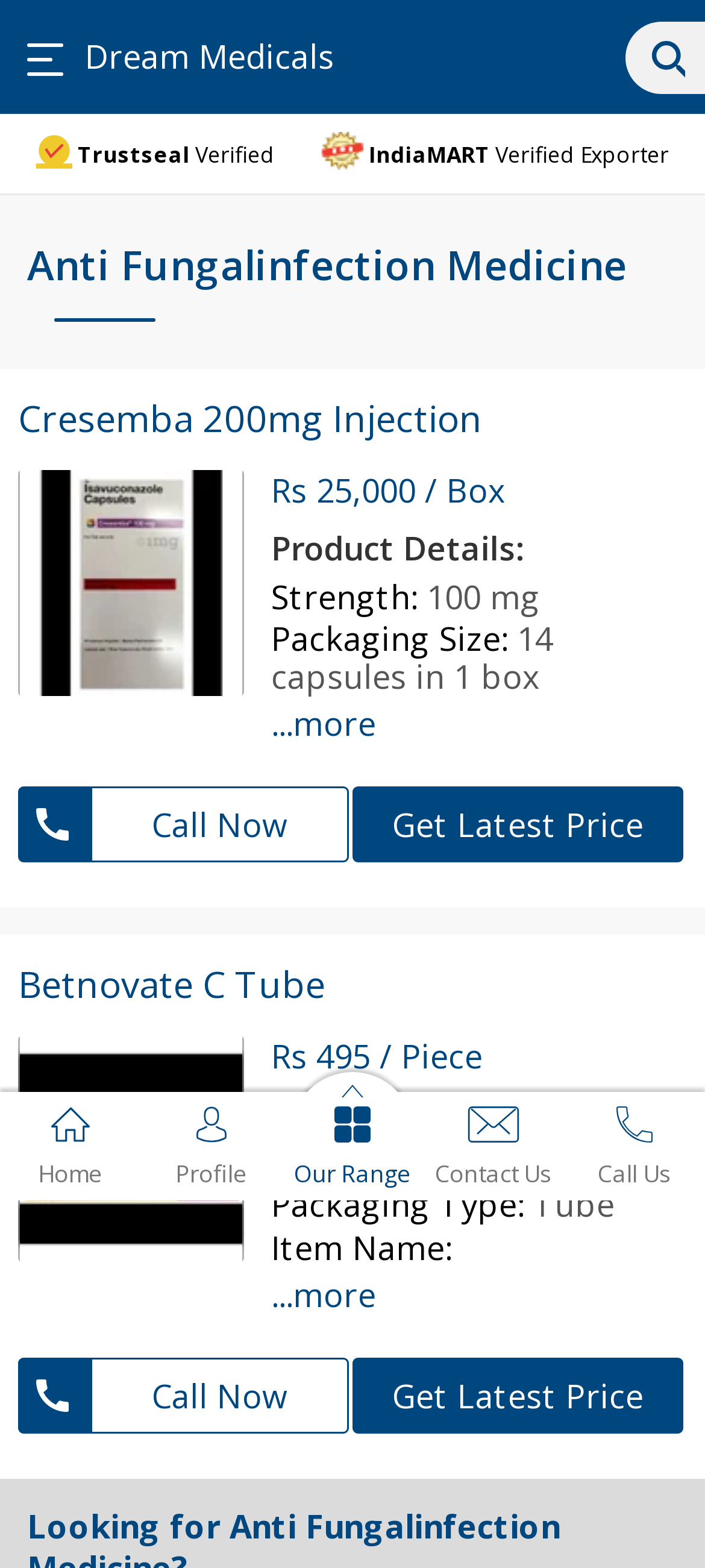What is the price of Cresemba 200mg Injection?
Could you answer the question with a detailed and thorough explanation?

I looked at the product description of 'Cresemba 200mg Injection' and found the price listed as 'Rs 25,000'.